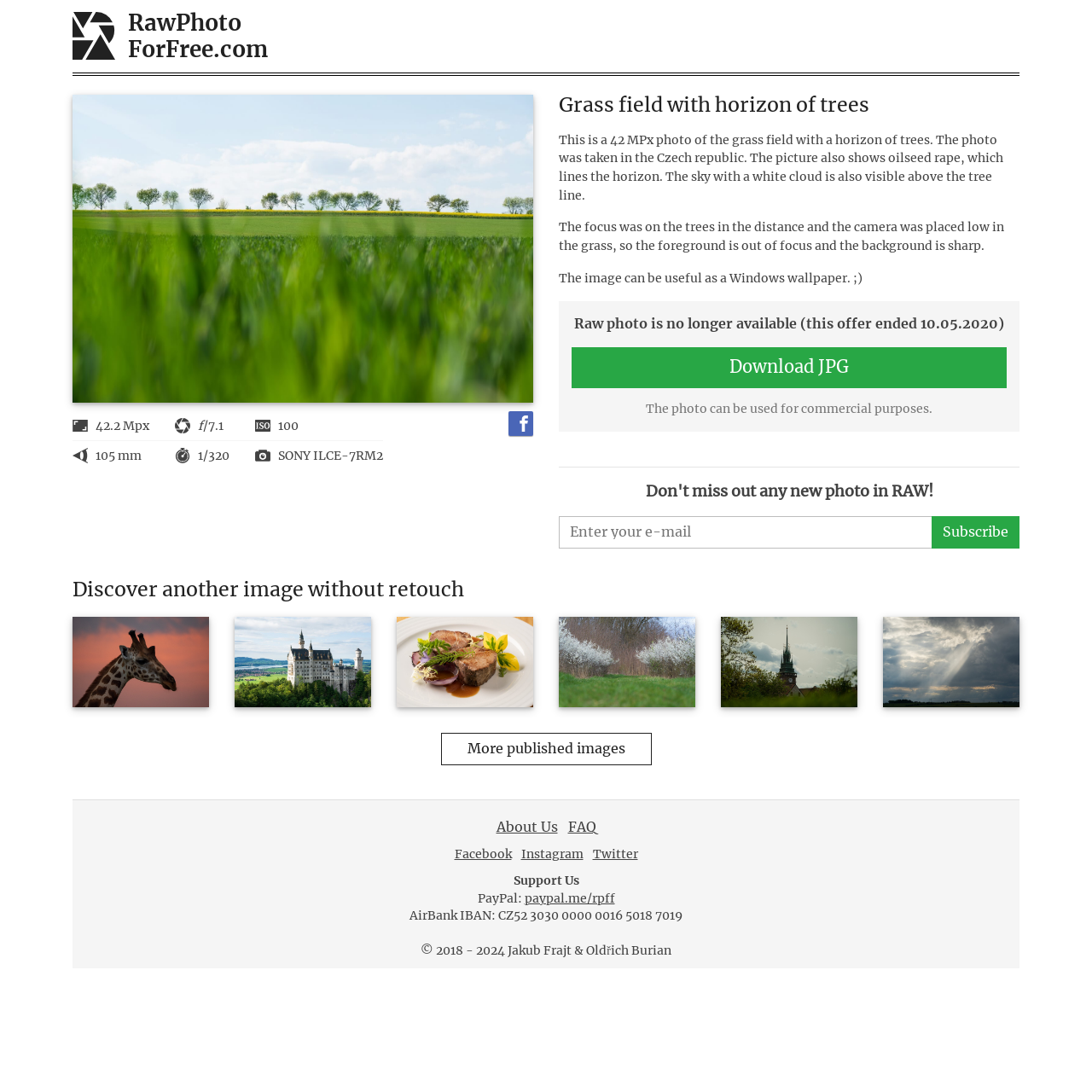Locate the bounding box coordinates of the clickable area needed to fulfill the instruction: "View more published images".

[0.404, 0.671, 0.596, 0.701]